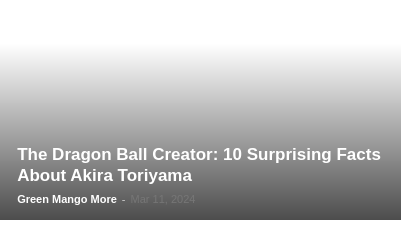Please provide a comprehensive answer to the question below using the information from the image: What is the publication date of the article?

The publication date is mentioned alongside the title, indicating when the article was published, which is March 11, 2024.